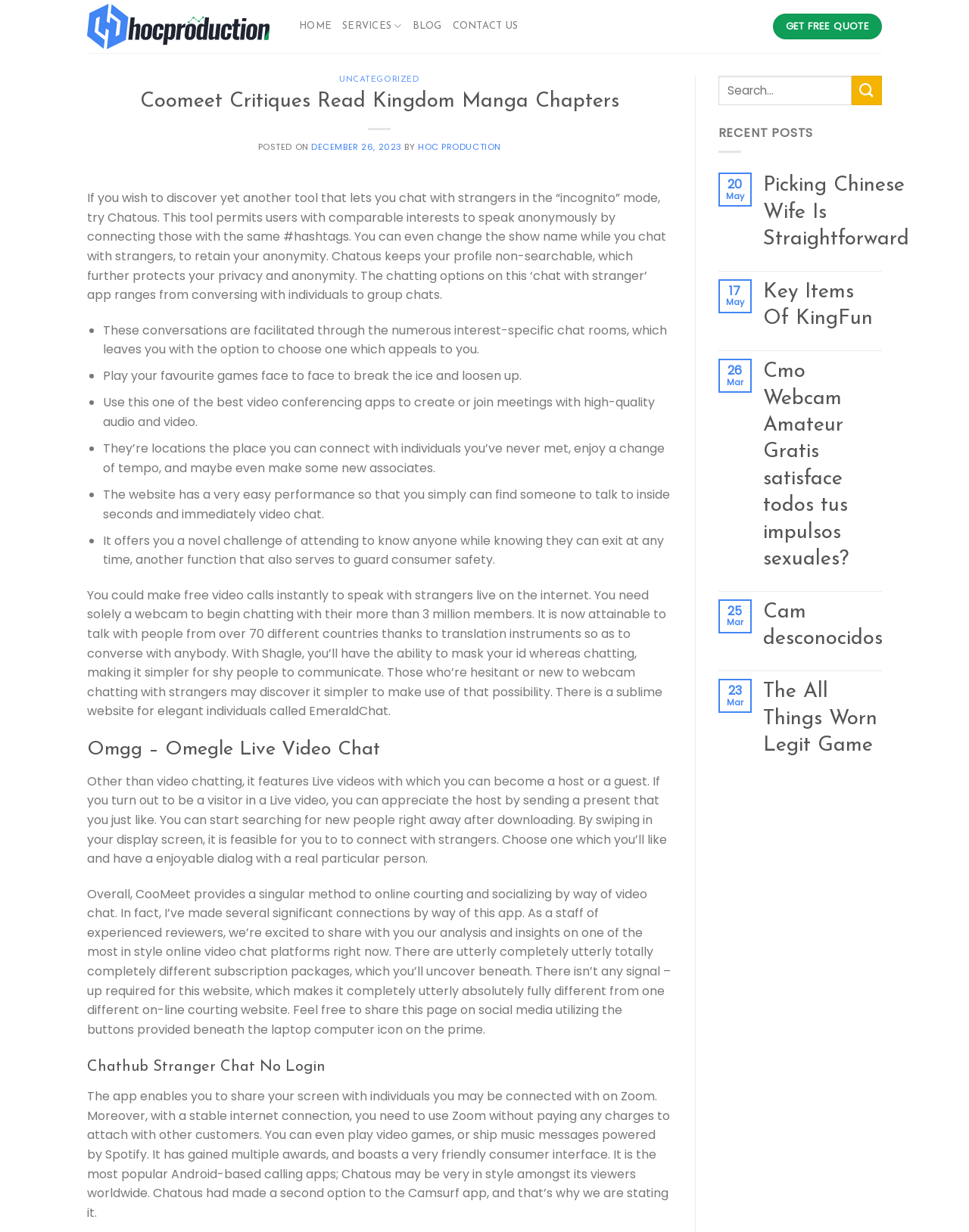Pinpoint the bounding box coordinates for the area that should be clicked to perform the following instruction: "Search for something".

[0.741, 0.062, 0.879, 0.085]